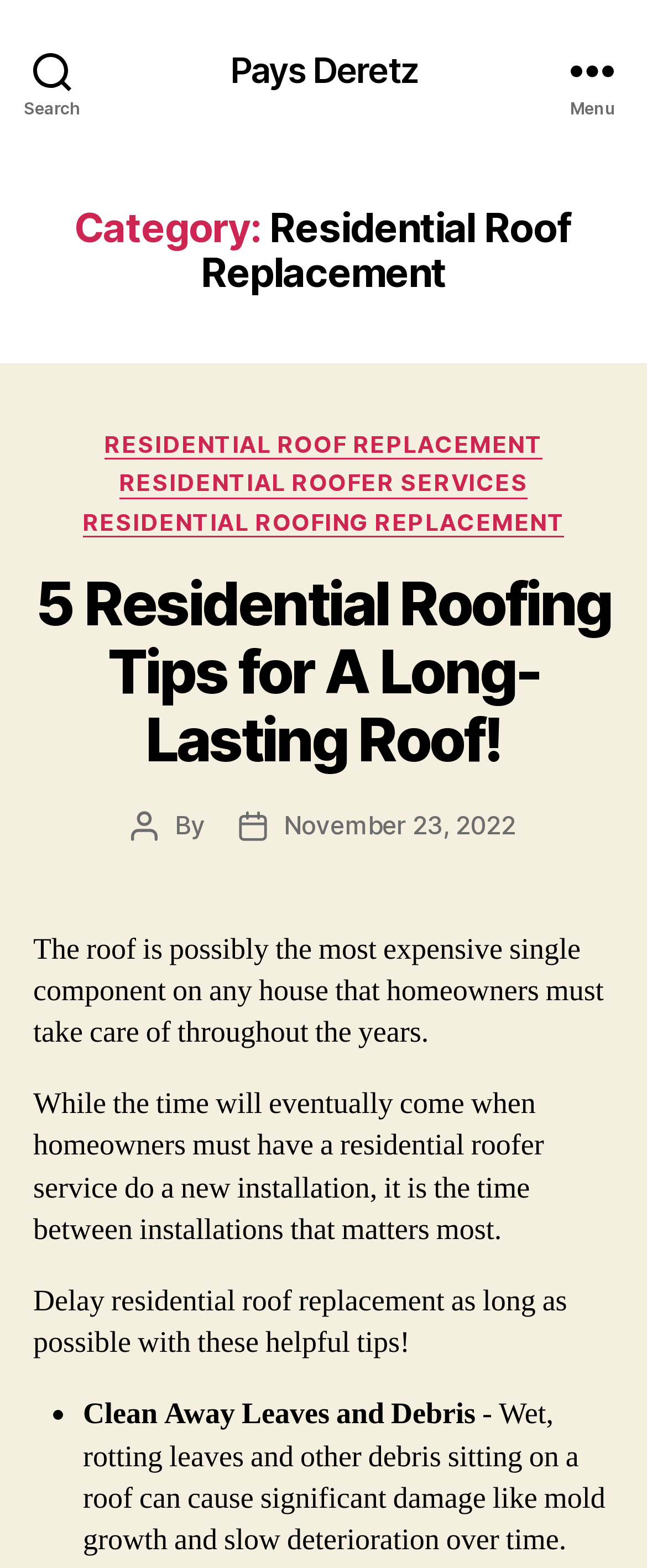Could you find the bounding box coordinates of the clickable area to complete this instruction: "Check the post date"?

[0.438, 0.516, 0.796, 0.536]